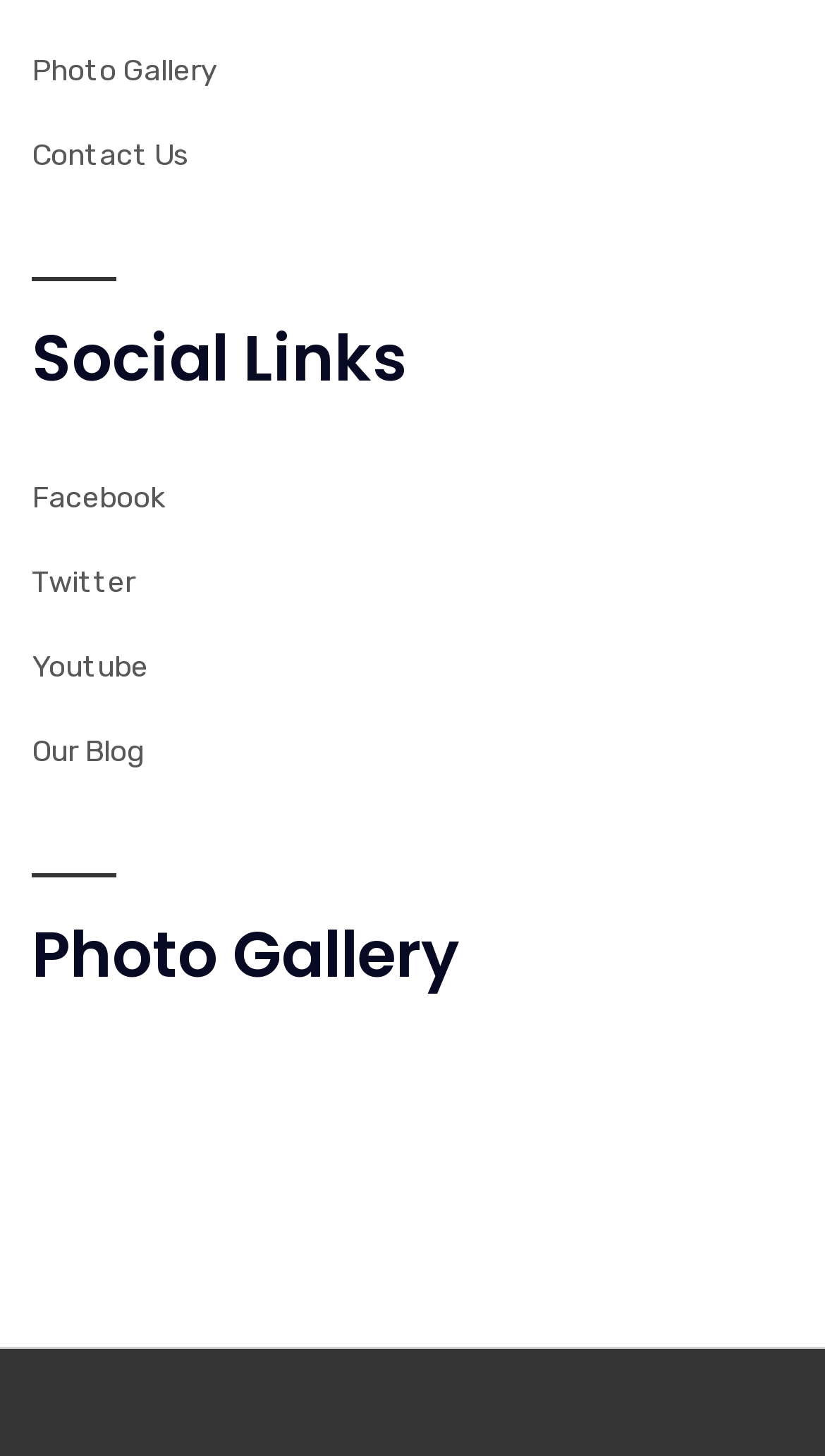Identify the coordinates of the bounding box for the element described below: "Facebook". Return the coordinates as four float numbers between 0 and 1: [left, top, right, bottom].

[0.038, 0.329, 0.2, 0.354]